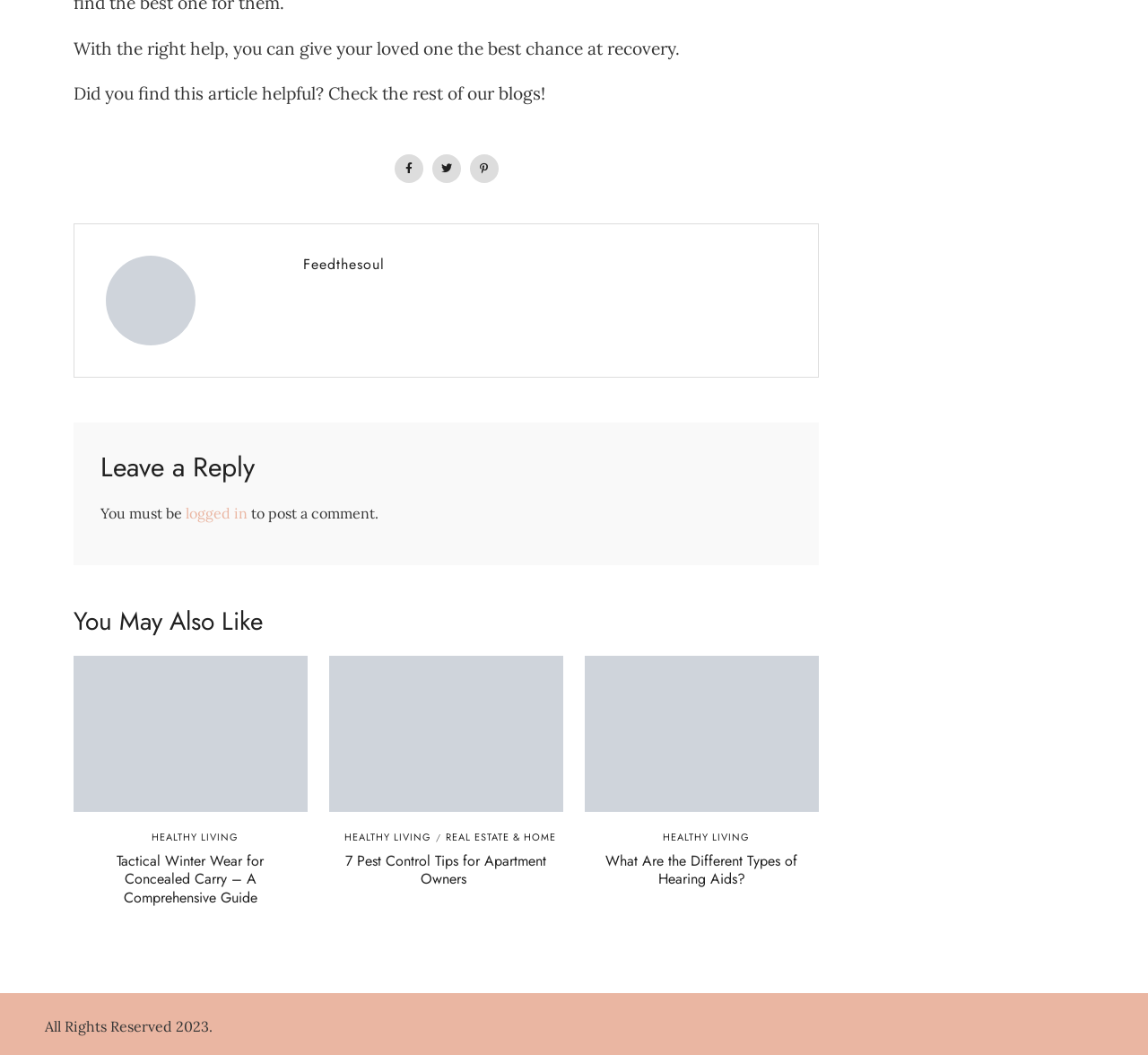Find the bounding box coordinates of the element to click in order to complete the given instruction: "Click the Facebook icon."

[0.343, 0.146, 0.368, 0.173]